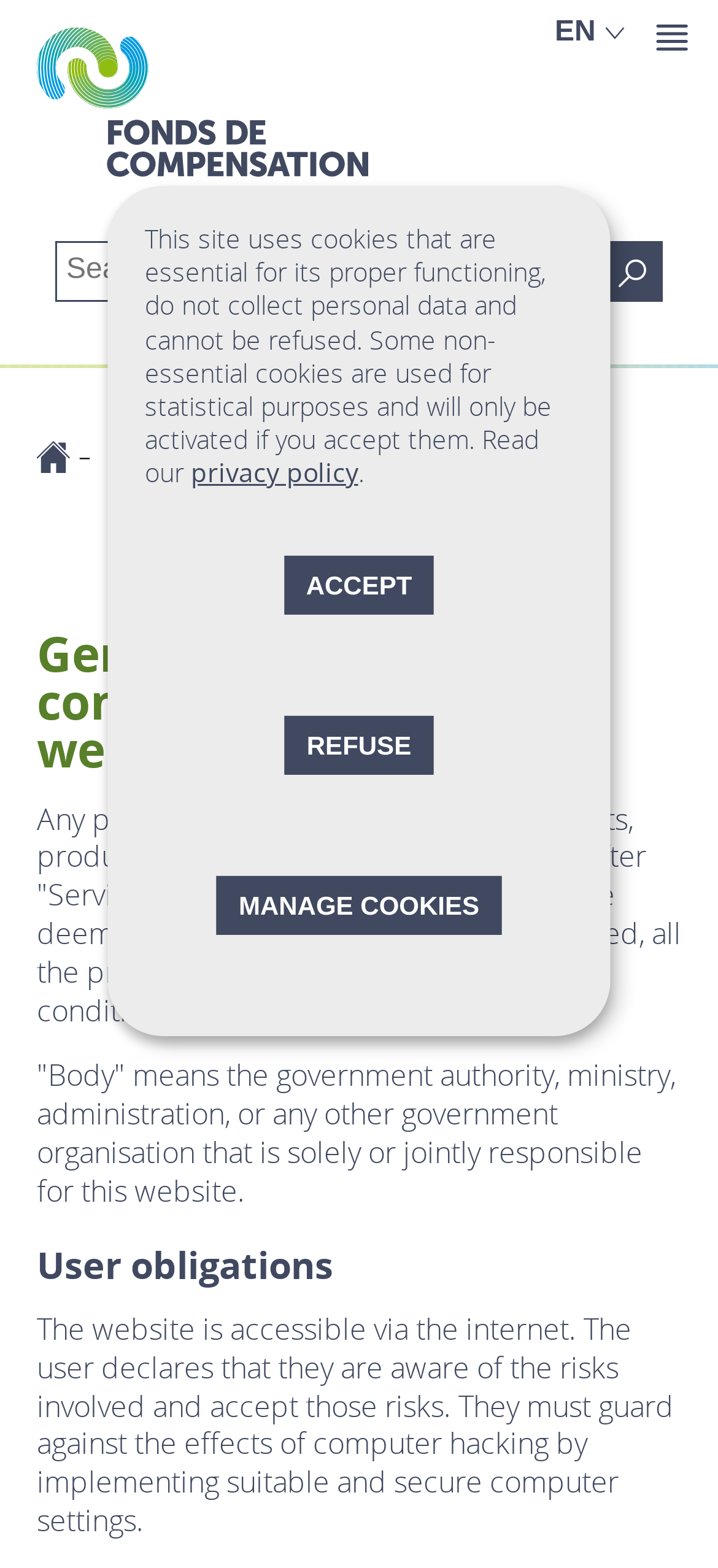Answer with a single word or phrase: 
What is the definition of 'Body' in the context of this website?

Government authority or organization